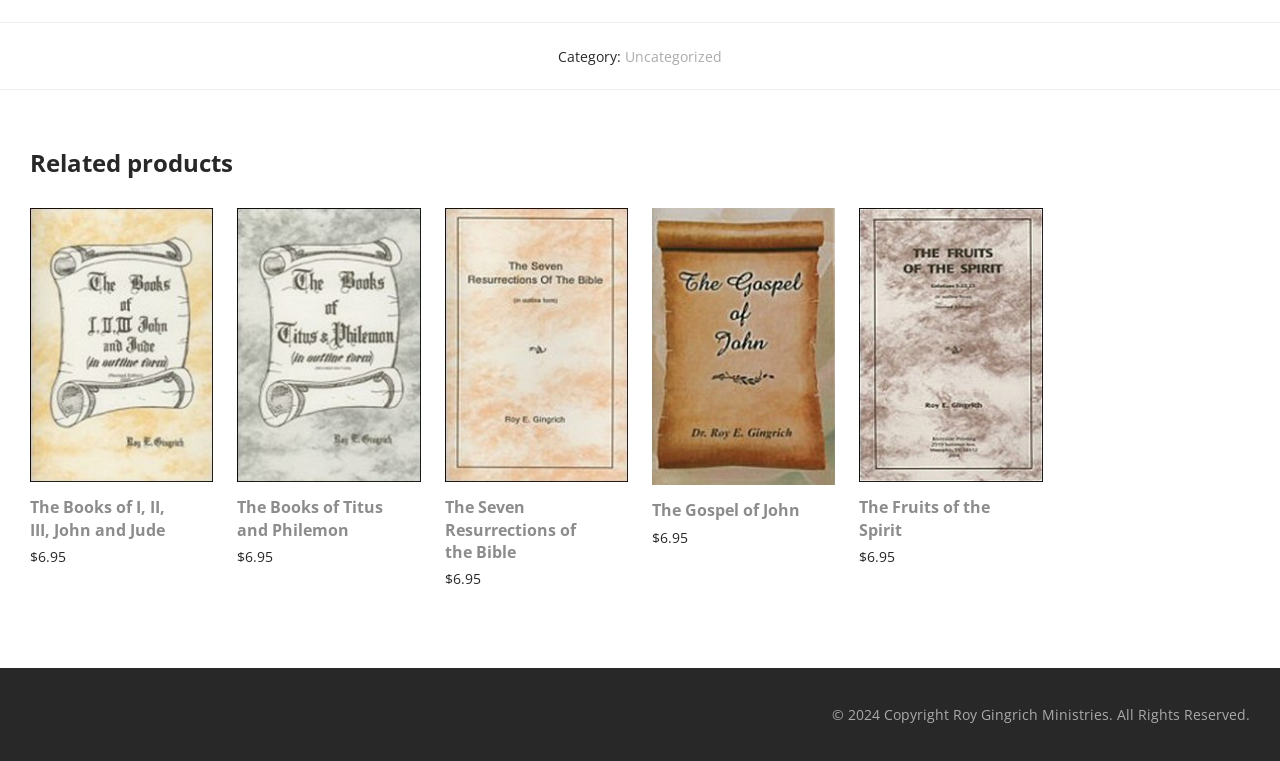Please determine the bounding box coordinates for the element with the description: "The Fruits of the Spirit".

[0.671, 0.652, 0.774, 0.71]